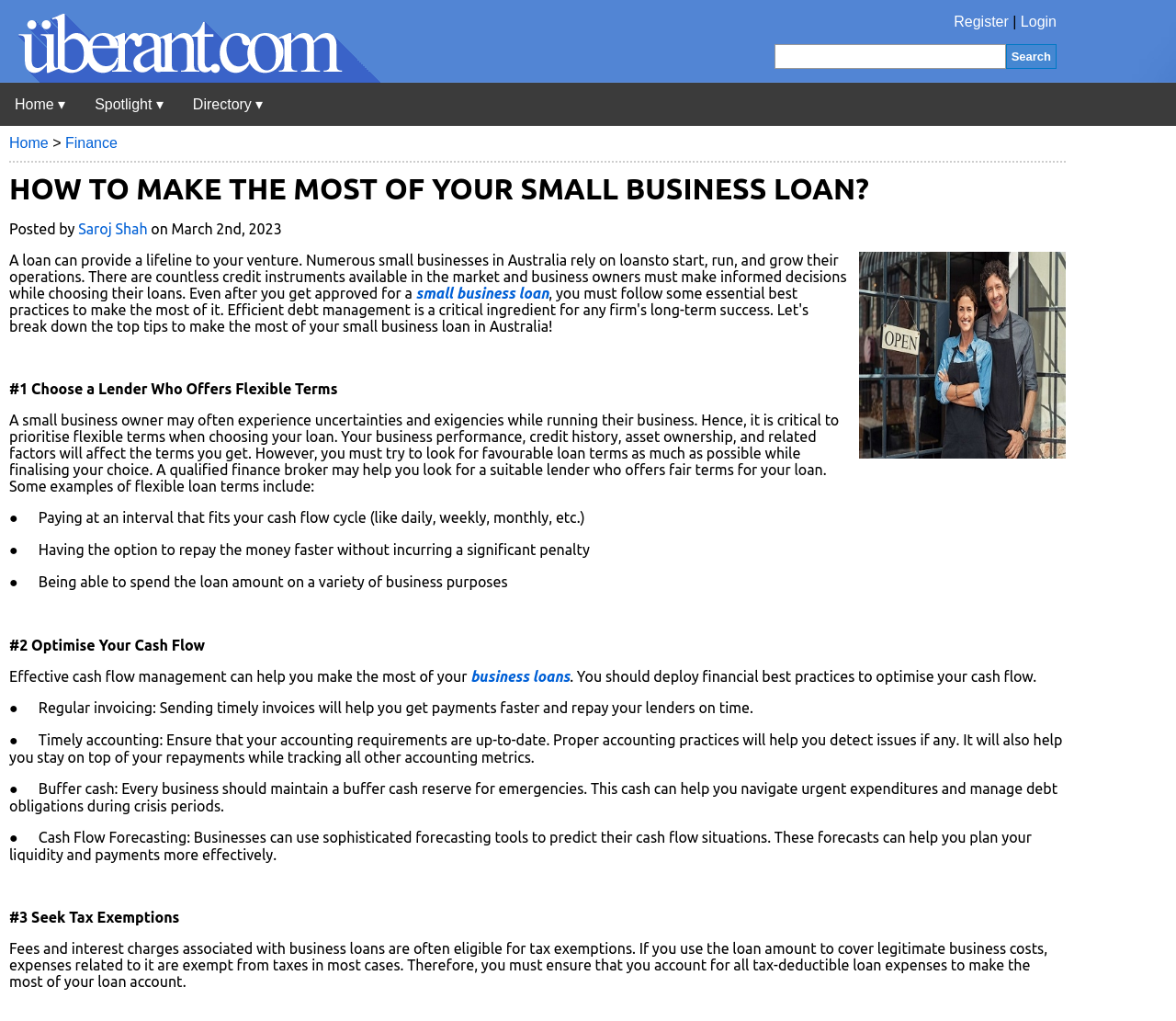Please mark the clickable region by giving the bounding box coordinates needed to complete this instruction: "Get the Taskito Premium Mod APK".

None